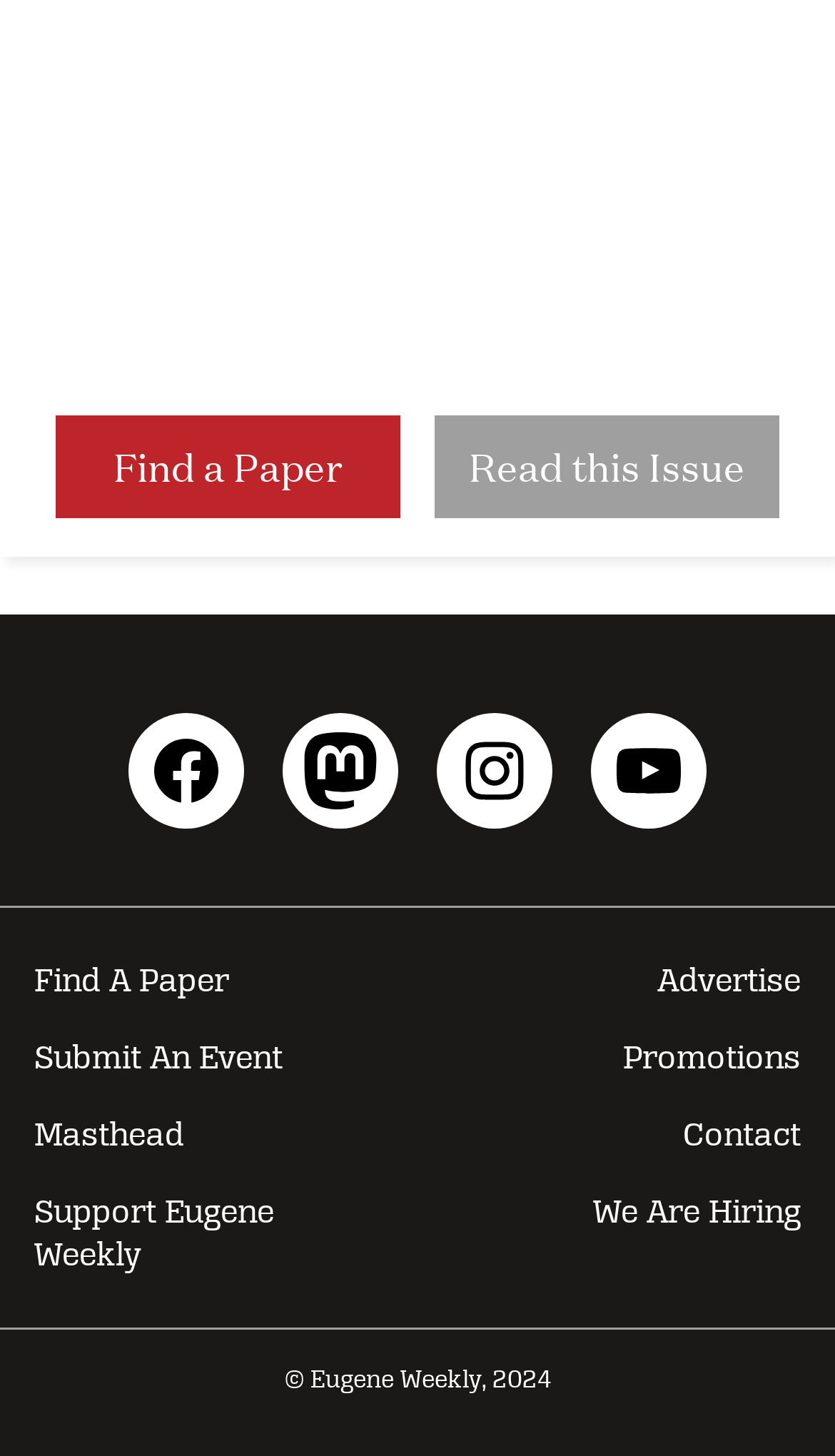Determine the bounding box coordinates for the area you should click to complete the following instruction: "Visit Facebook".

[0.154, 0.49, 0.292, 0.569]